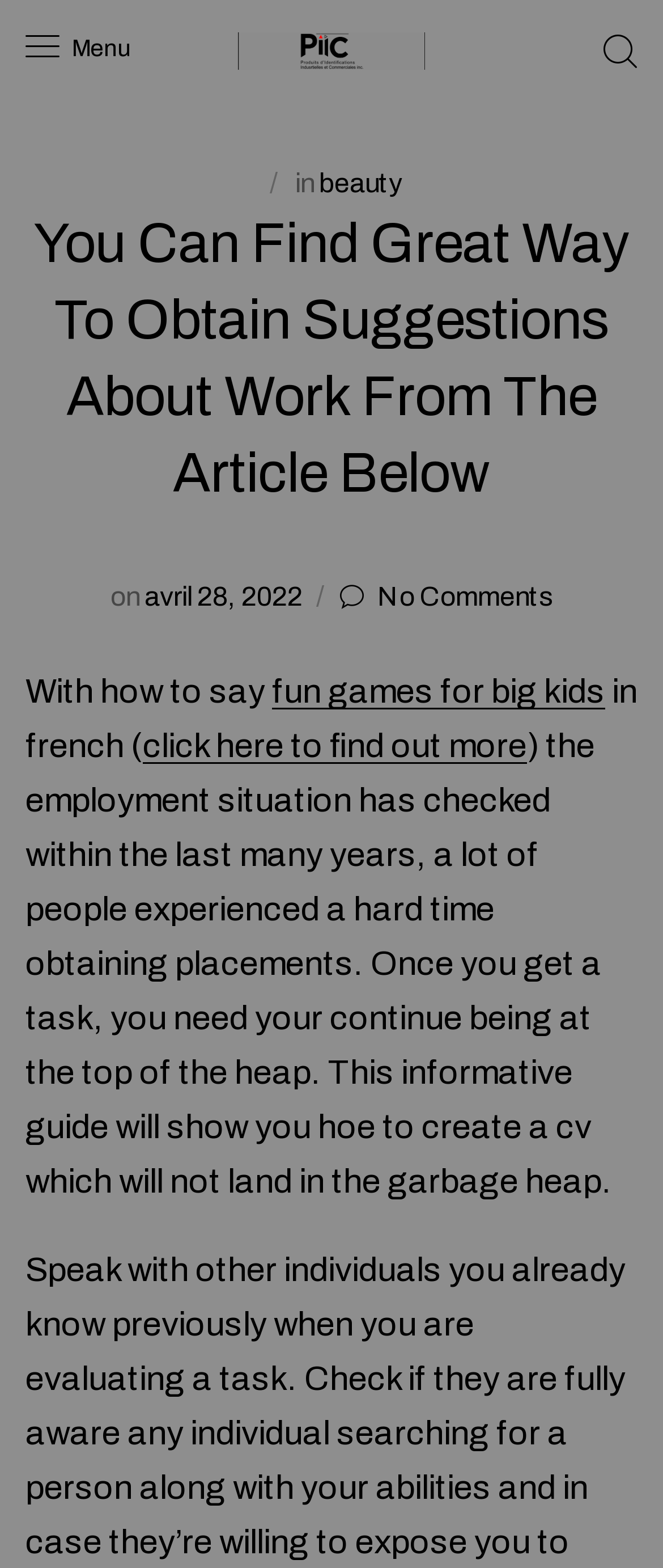Please examine the image and answer the question with a detailed explanation:
What is the date of the article?

I found the date of the article by looking at the static text element located at [0.21, 0.371, 0.464, 0.389] which contains the text 'avril 28, 2022'.